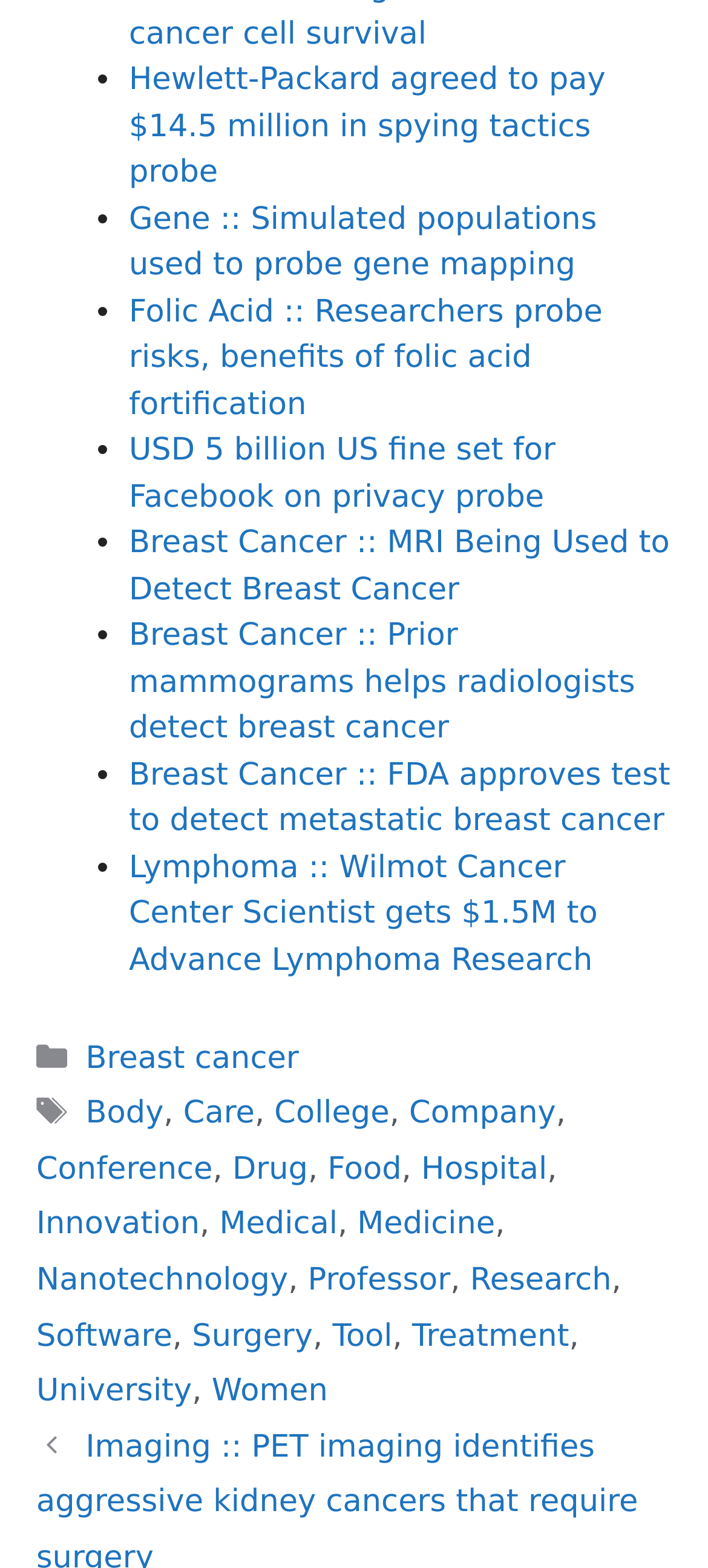Identify and provide the bounding box for the element described by: "Care".

[0.259, 0.699, 0.36, 0.722]